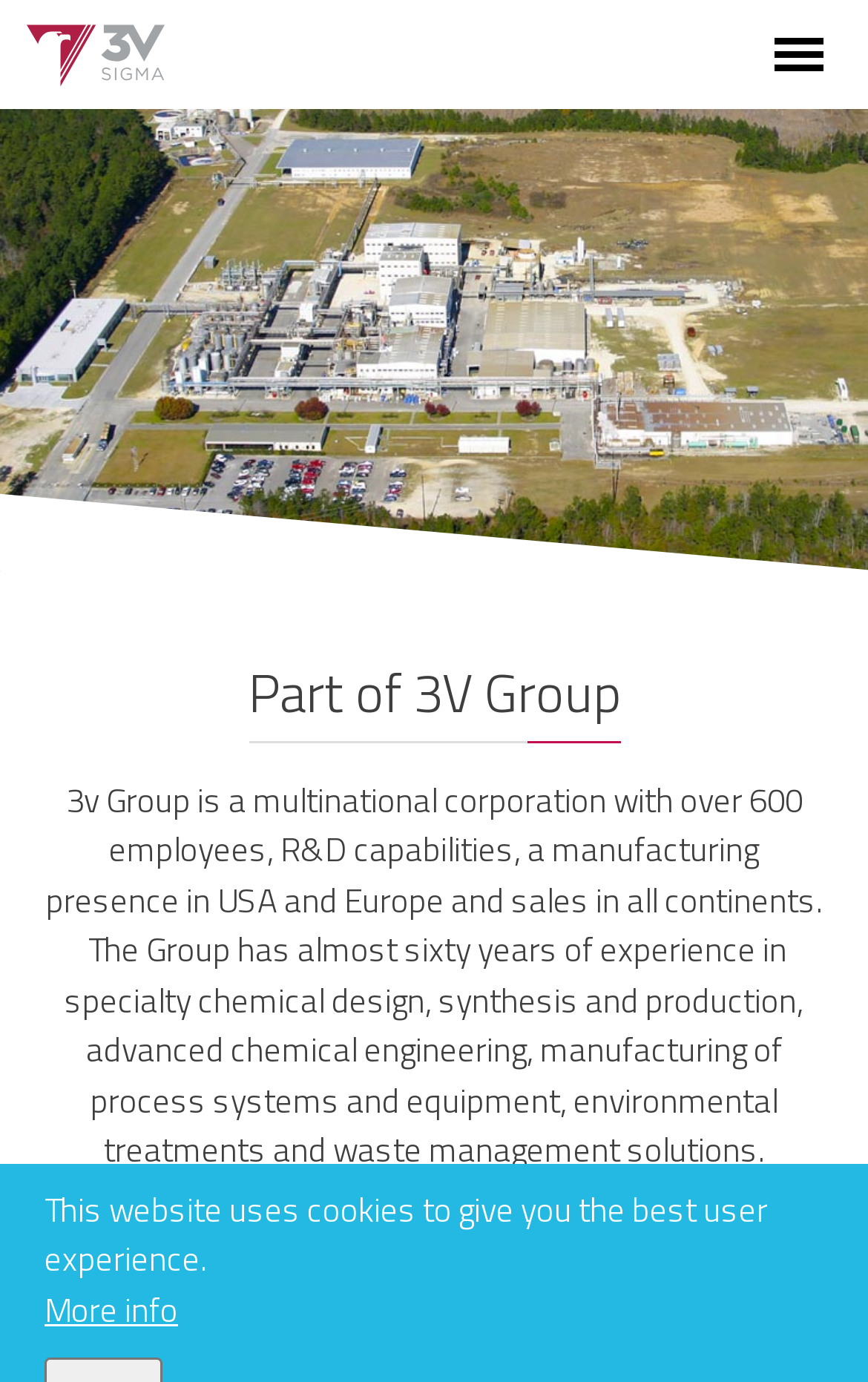Extract the primary headline from the webpage and present its text.

Part of 3V Group